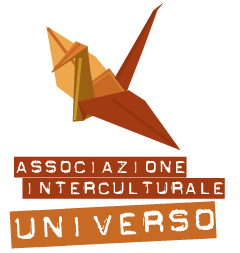Please analyze the image and give a detailed answer to the question:
What is the color tone of the bird in the logo?

The caption explicitly states that the bird is depicted in warm tones of orange and brown, which adds a sense of warmth and approachability to the design. This suggests that the color tone of the bird is a deliberate choice to convey a sense of friendliness and welcoming nature.